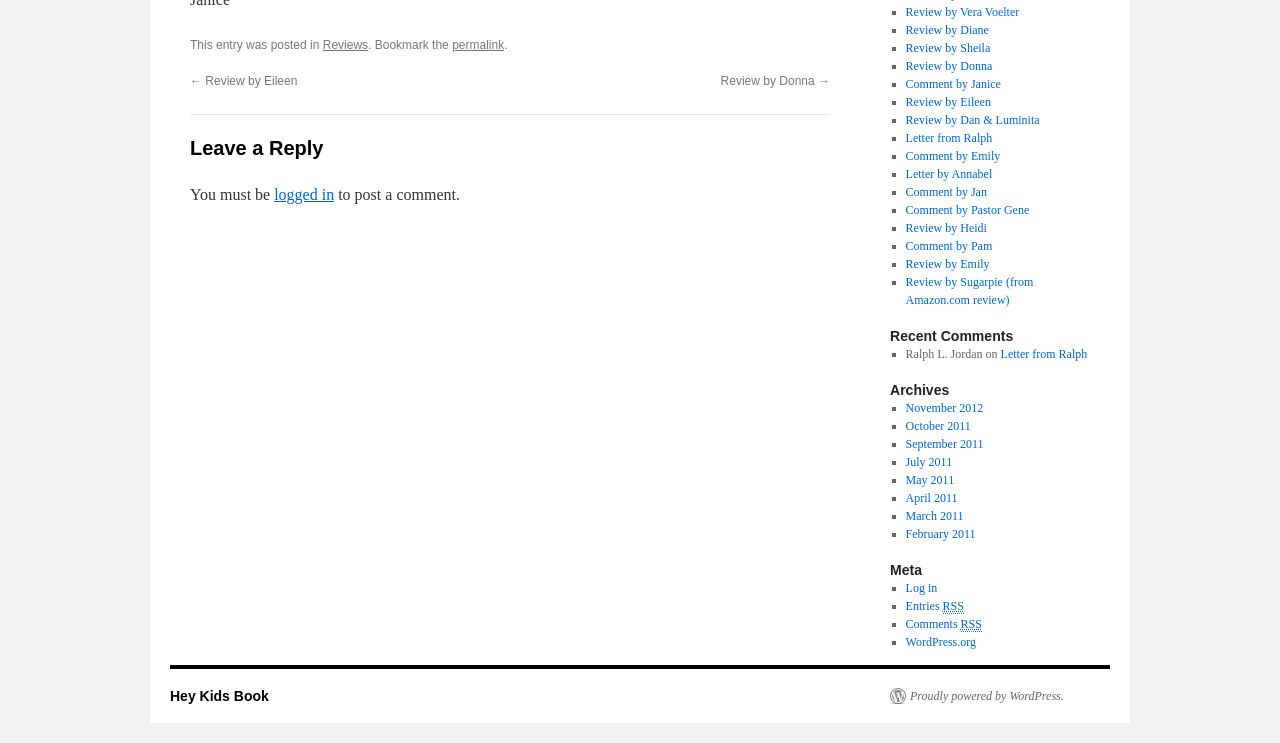Determine the bounding box coordinates for the UI element matching this description: "Letter from Ralph".

[0.707, 0.176, 0.775, 0.195]